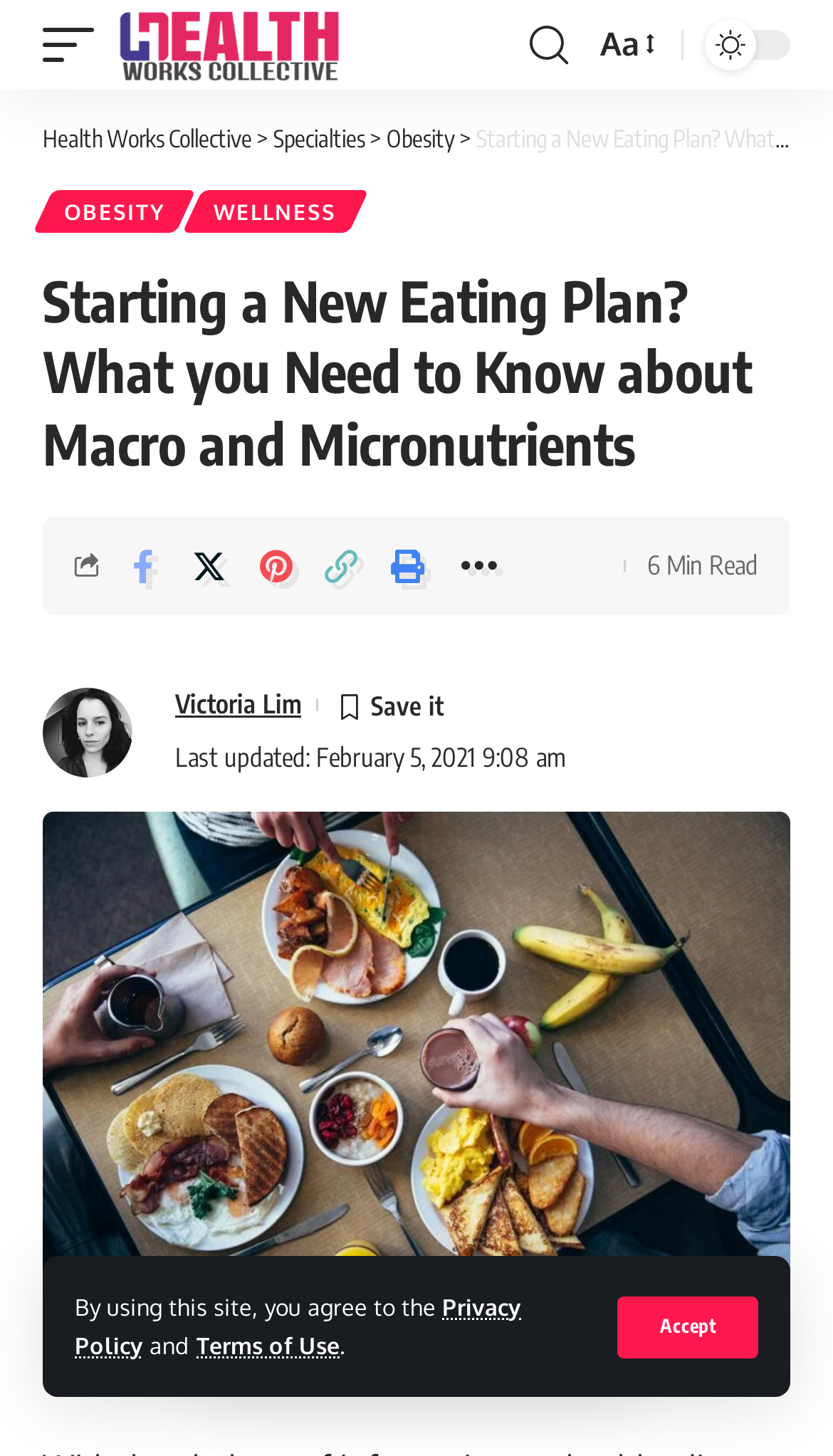When was the article last updated?
Give a detailed explanation using the information visible in the image.

I found the last updated time by looking at the section below the main heading, where I saw a time element with the text 'Last updated: February 5, 2021 9:08 am'.